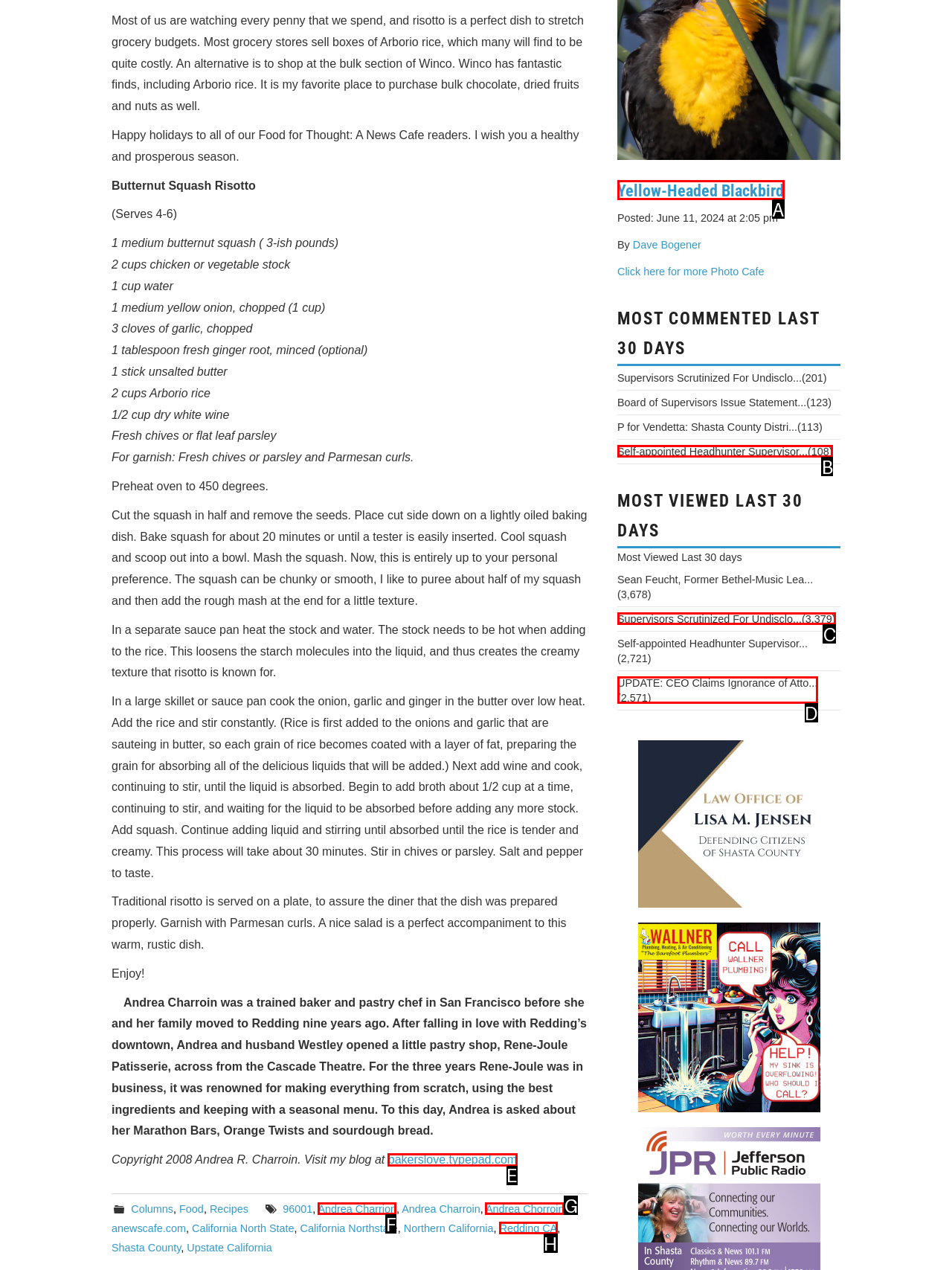Tell me which option best matches this description: Supervisors Scrutinized For Undisclo...(3,379)
Answer with the letter of the matching option directly from the given choices.

C